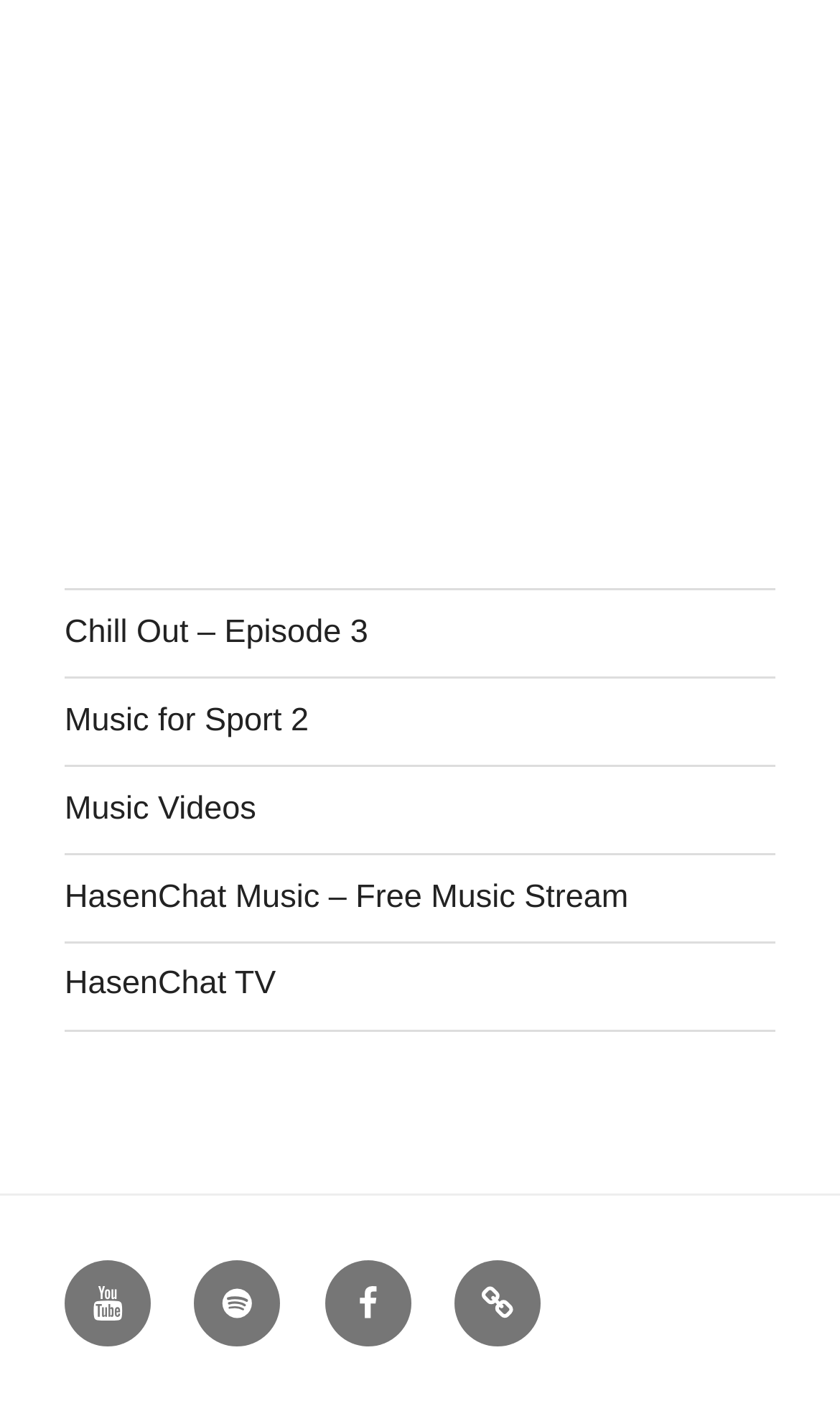Please mark the clickable region by giving the bounding box coordinates needed to complete this instruction: "Go to Chill Out – Episode 3".

[0.077, 0.438, 0.438, 0.464]